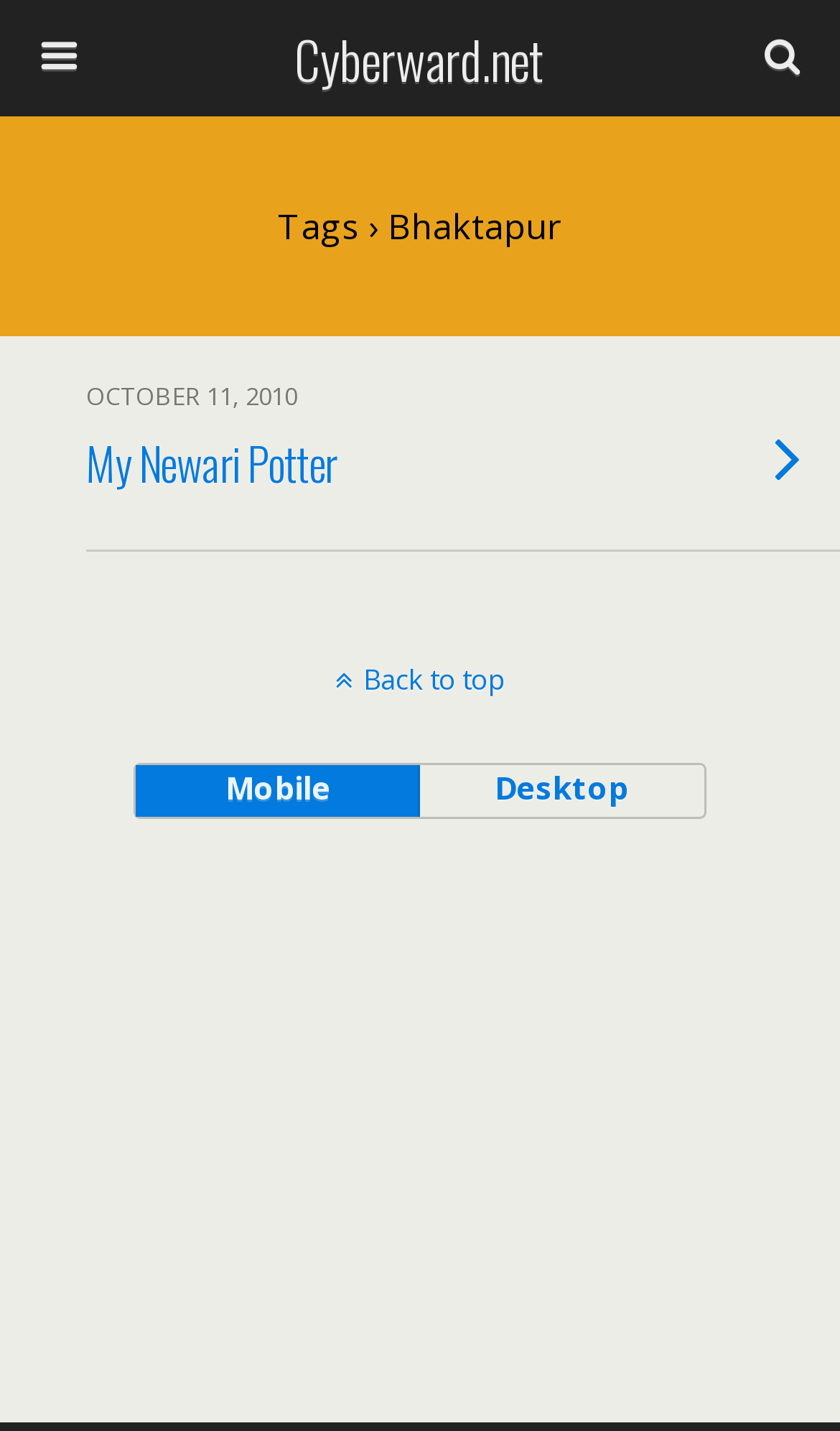What is the title of the post?
Refer to the screenshot and answer in one word or phrase.

My Newari Potter